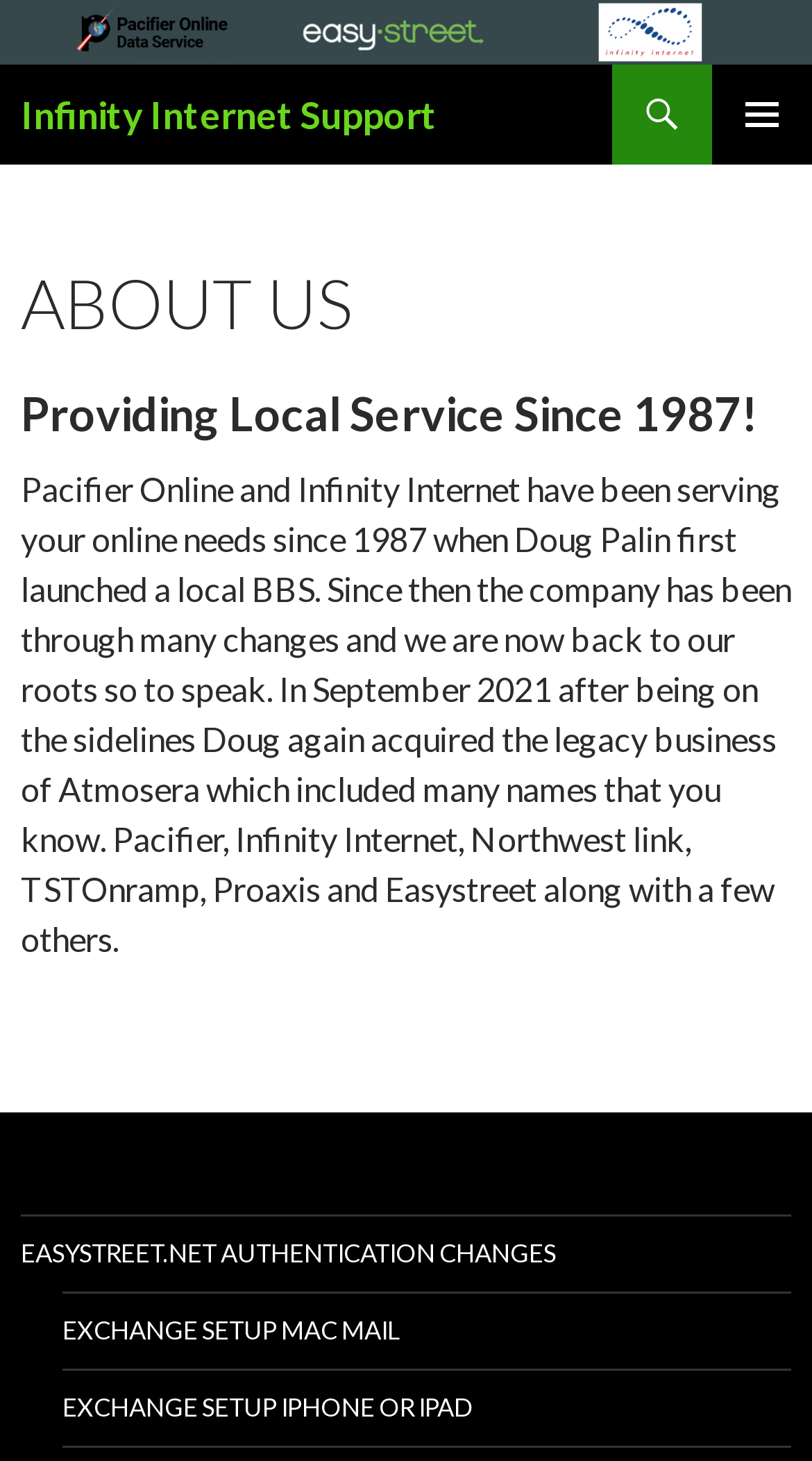What is the purpose of the 'SKIP TO CONTENT' link?
Look at the image and respond with a single word or a short phrase.

To skip to the main content